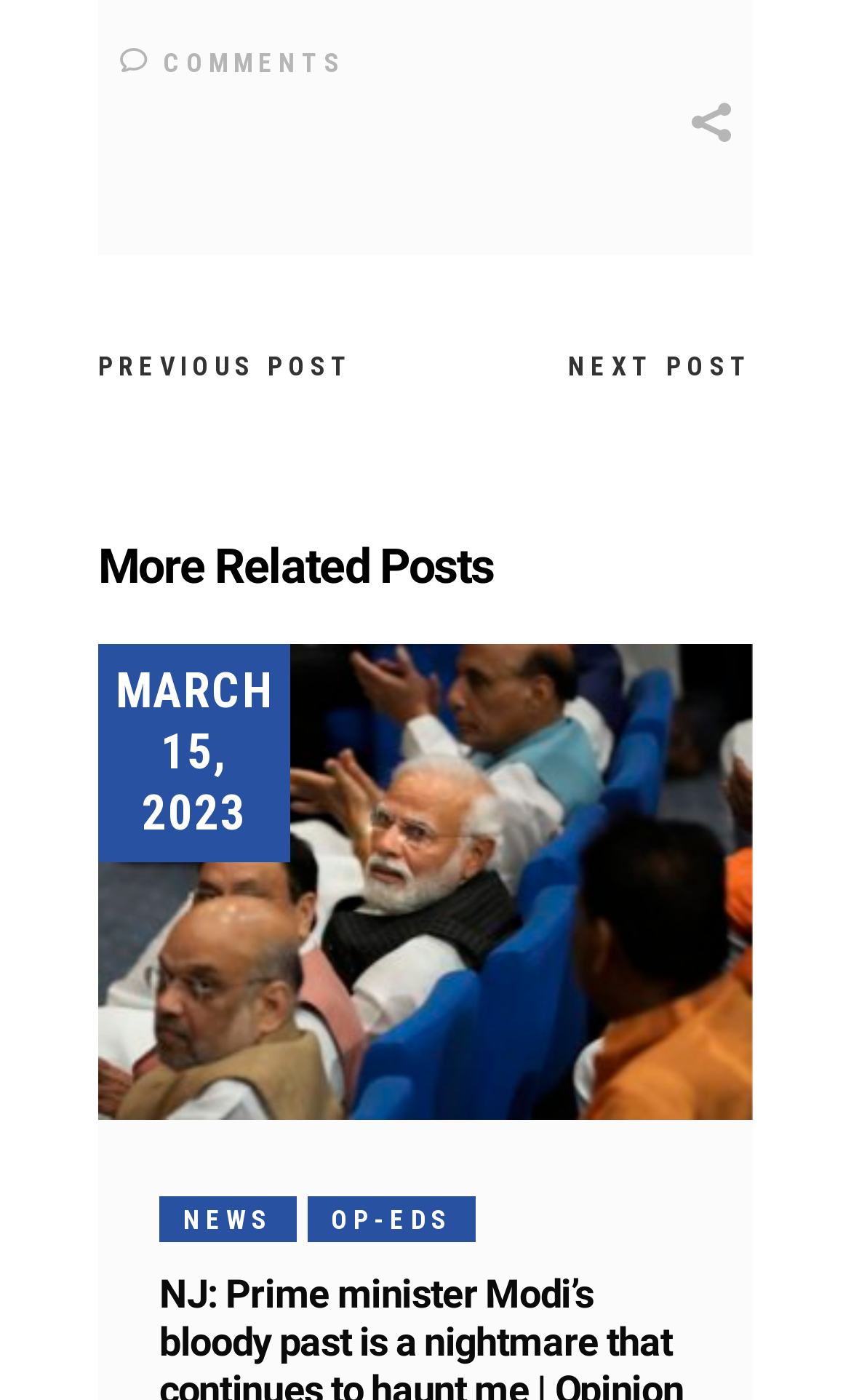Given the description of a UI element: "March 15, 2023", identify the bounding box coordinates of the matching element in the webpage screenshot.

[0.115, 0.46, 0.341, 0.616]